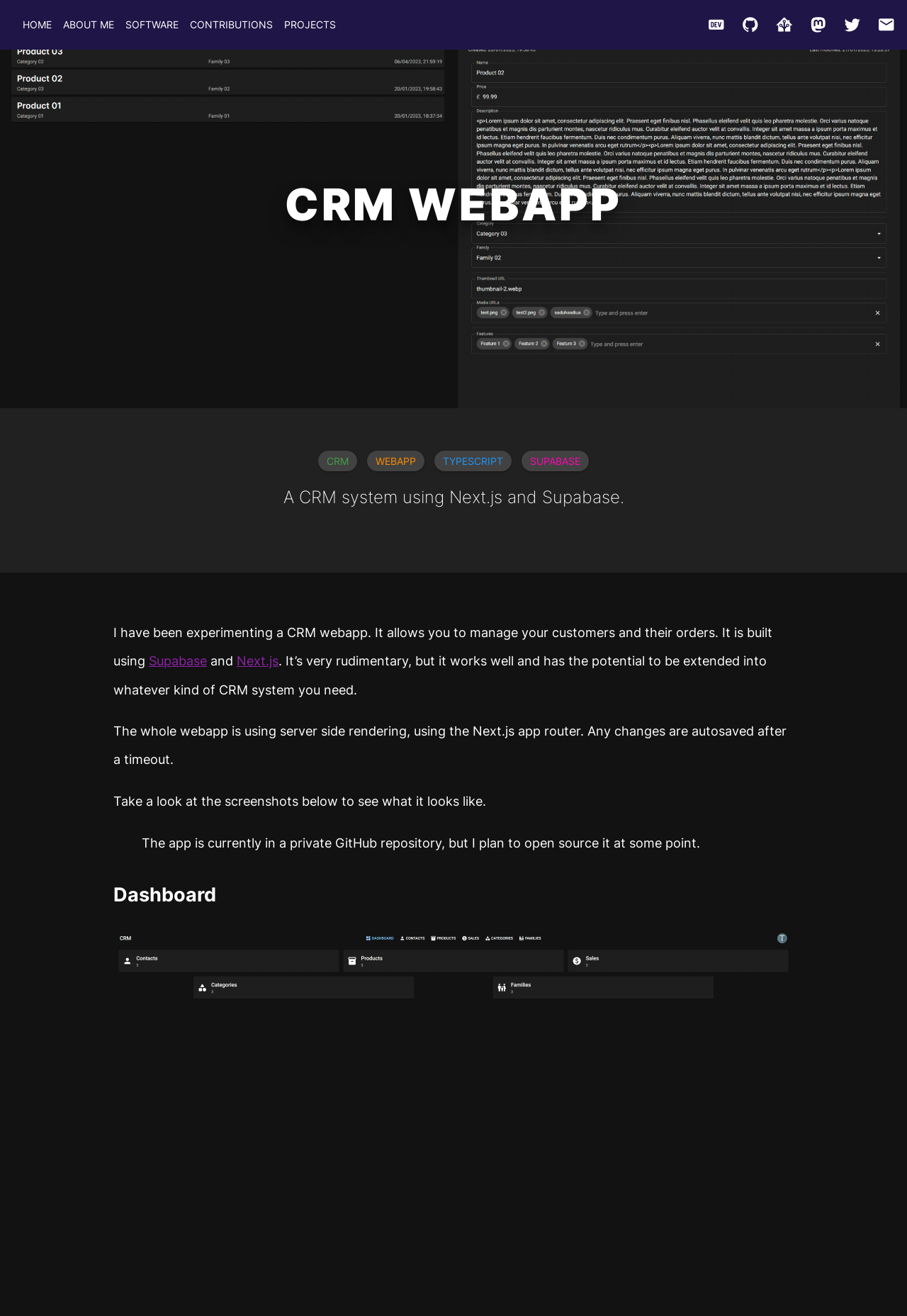Pinpoint the bounding box coordinates of the clickable element needed to complete the instruction: "explore software". The coordinates should be provided as four float numbers between 0 and 1: [left, top, right, bottom].

[0.138, 0.009, 0.197, 0.029]